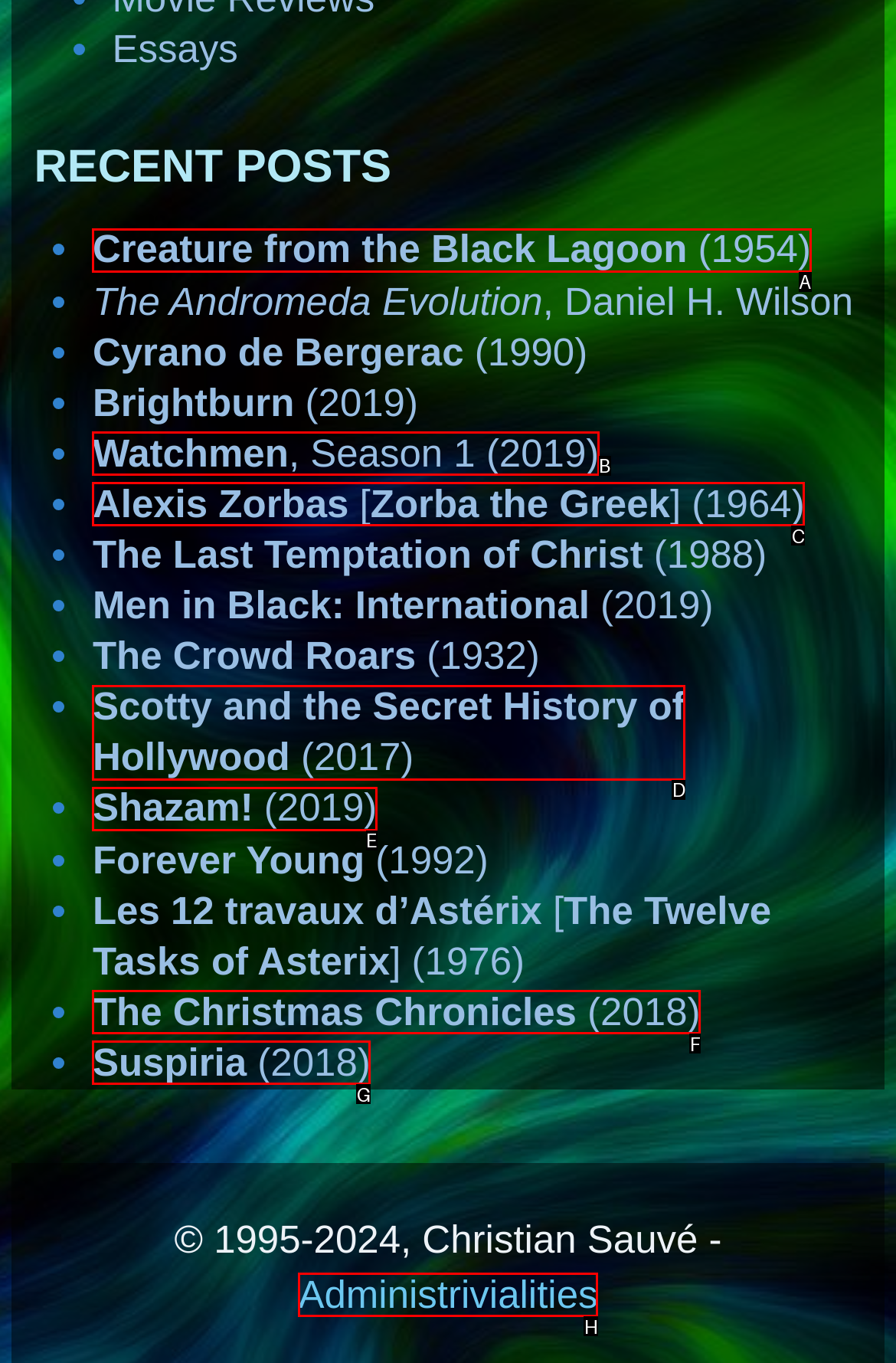Select the letter of the option that corresponds to: Watchmen, Season 1 (2019)
Provide the letter from the given options.

B